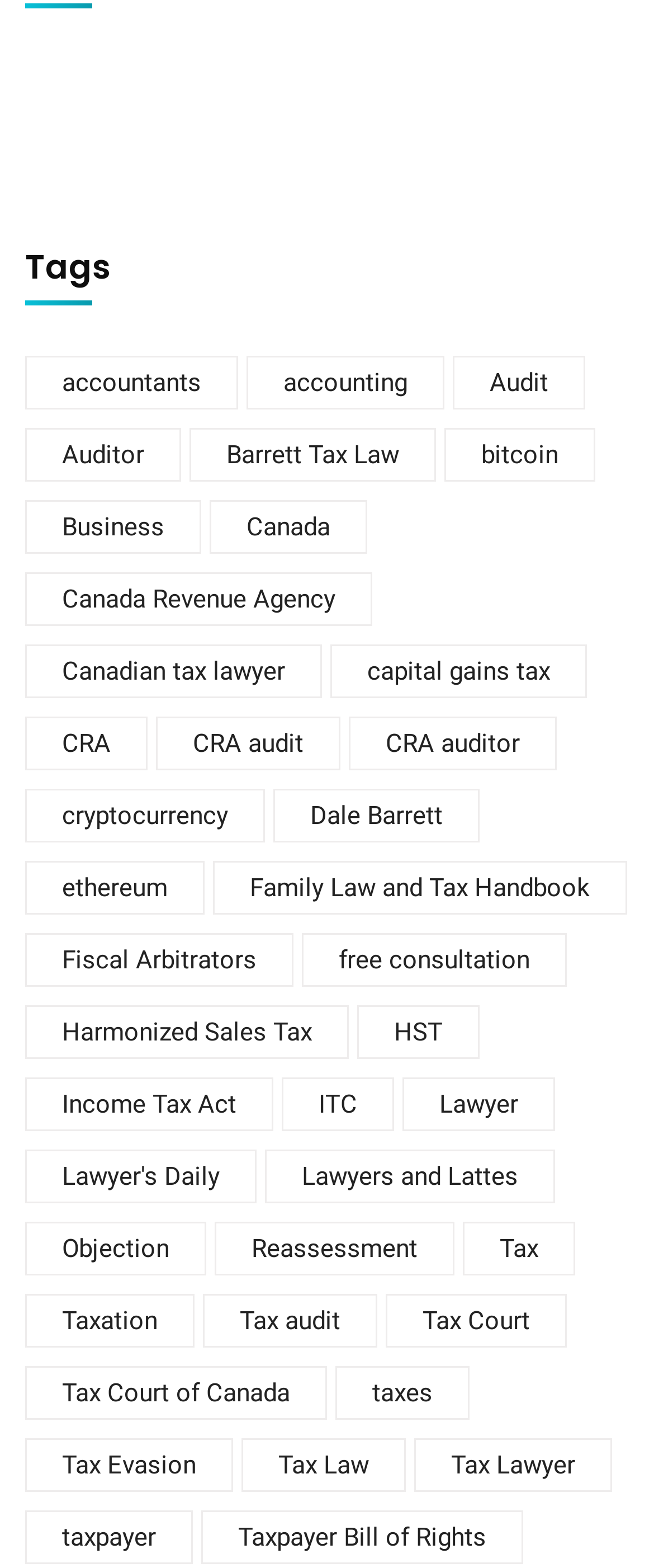How many tags are listed on this webpage? From the image, respond with a single word or brief phrase.

30